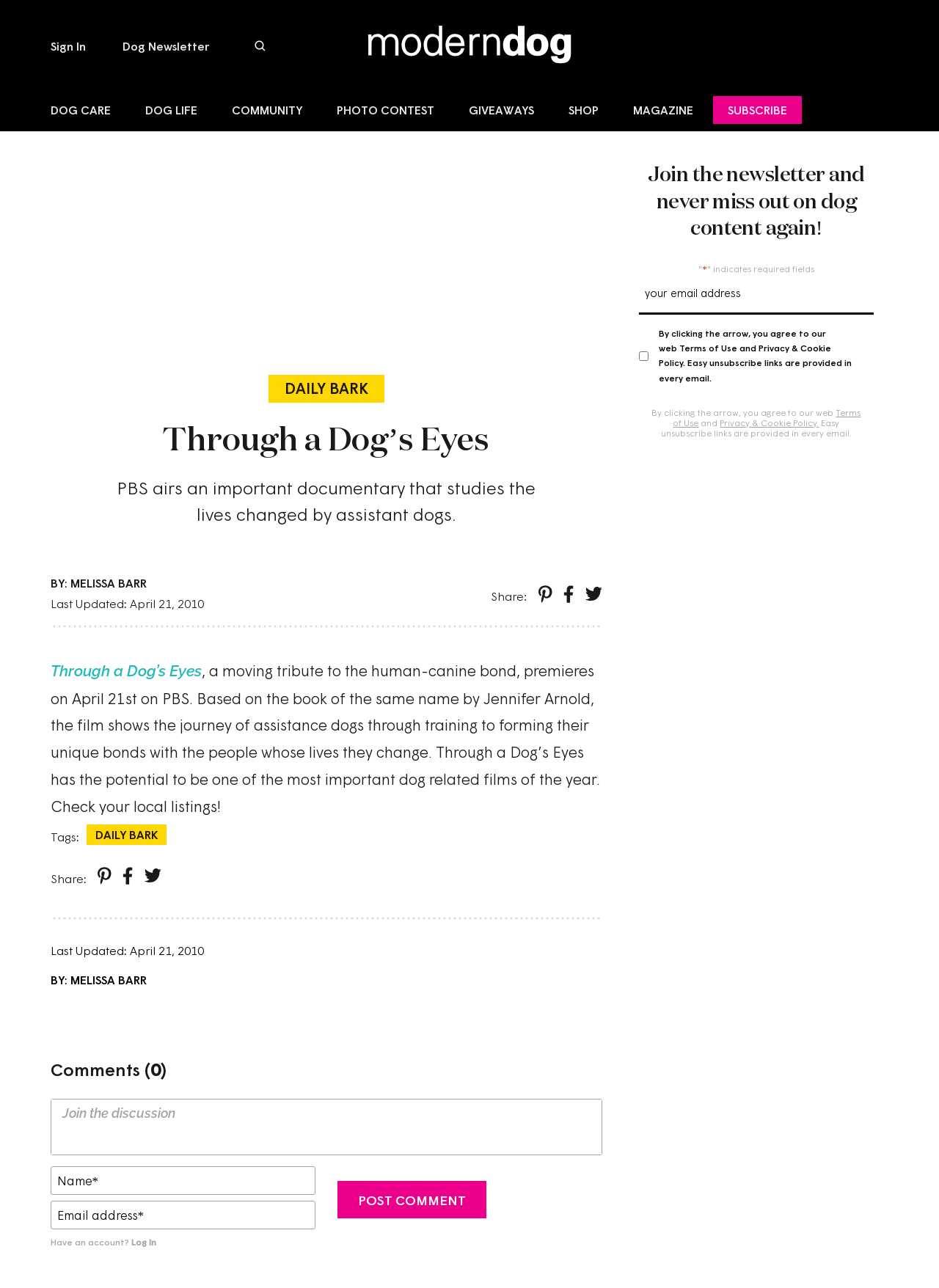Offer a meticulous caption that includes all visible features of the webpage.

This webpage is about a documentary film called "Through a Dog's Eyes" that explores the lives changed by assistance dogs. At the top of the page, there are several links, including "Sign In", "Dog Newsletter", and a search bar. Below these links, there is a horizontal menu with links to different sections of the website, such as "DOG CARE", "DOG LIFE", "COMMUNITY", and "SHOP".

The main content of the page is about the documentary film, with a heading "Through a Dog's Eyes" and a brief description of the film. There is also a large image on the left side of the page, which appears to be a promotional image for the film.

Below the main content, there are several links to share the article on social media, as well as a section for comments. The comment section includes a text box to enter a comment, as well as fields to enter a name and email address. There is also a button to post the comment.

On the right side of the page, there is a section to join the newsletter, with a heading "Join the newsletter and never miss out on dog content again!" and a text box to enter an email address. There is also a checkbox to agree to the website's terms of use and privacy policy.

Overall, the webpage is well-organized and easy to navigate, with clear headings and concise text. The use of images and links adds visual interest and makes it easy to find related content.